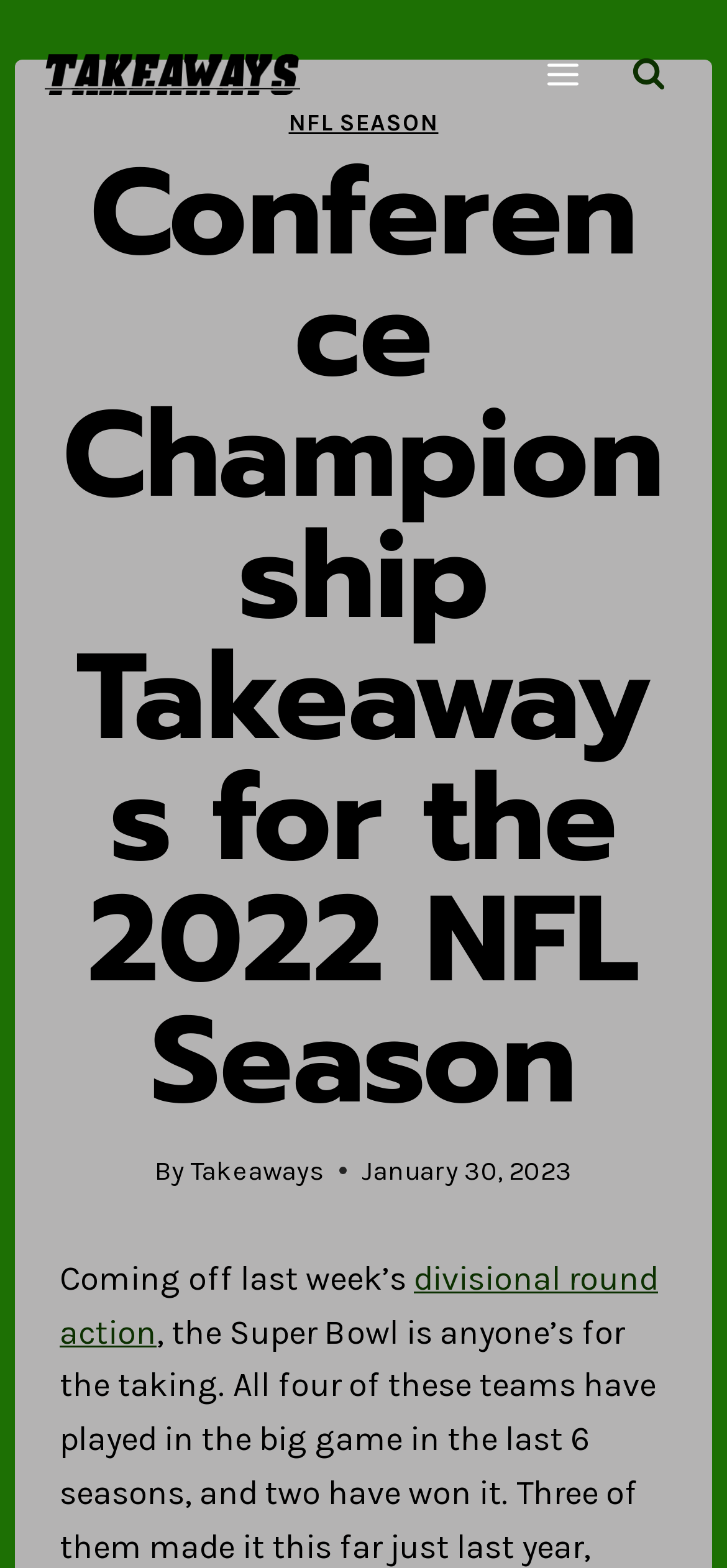Describe all visible elements and their arrangement on the webpage.

The webpage is about the 2022 NFL season, specifically focusing on conference championship takeaways. At the top left of the page, there is a link with no text. To the right of this link, there is a button labeled "Open menu" and another button labeled "View Search Form". 

Below these buttons, there is a header section that spans almost the entire width of the page. Within this header, there is a link labeled "NFL SEASON" positioned near the center. To the left of this link, the title "Conference Championship Takeaways for the 2022 NFL Season" is displayed in a larger font. 

Underneath the title, there is a byline section that includes the text "By" followed by a link labeled "Takeaways". To the right of this section, there is a timestamp indicating that the article was published on January 30, 2023.

The main content of the webpage begins with a paragraph of text that starts with "Coming off last week’s" and includes a link labeled "divisional round action".